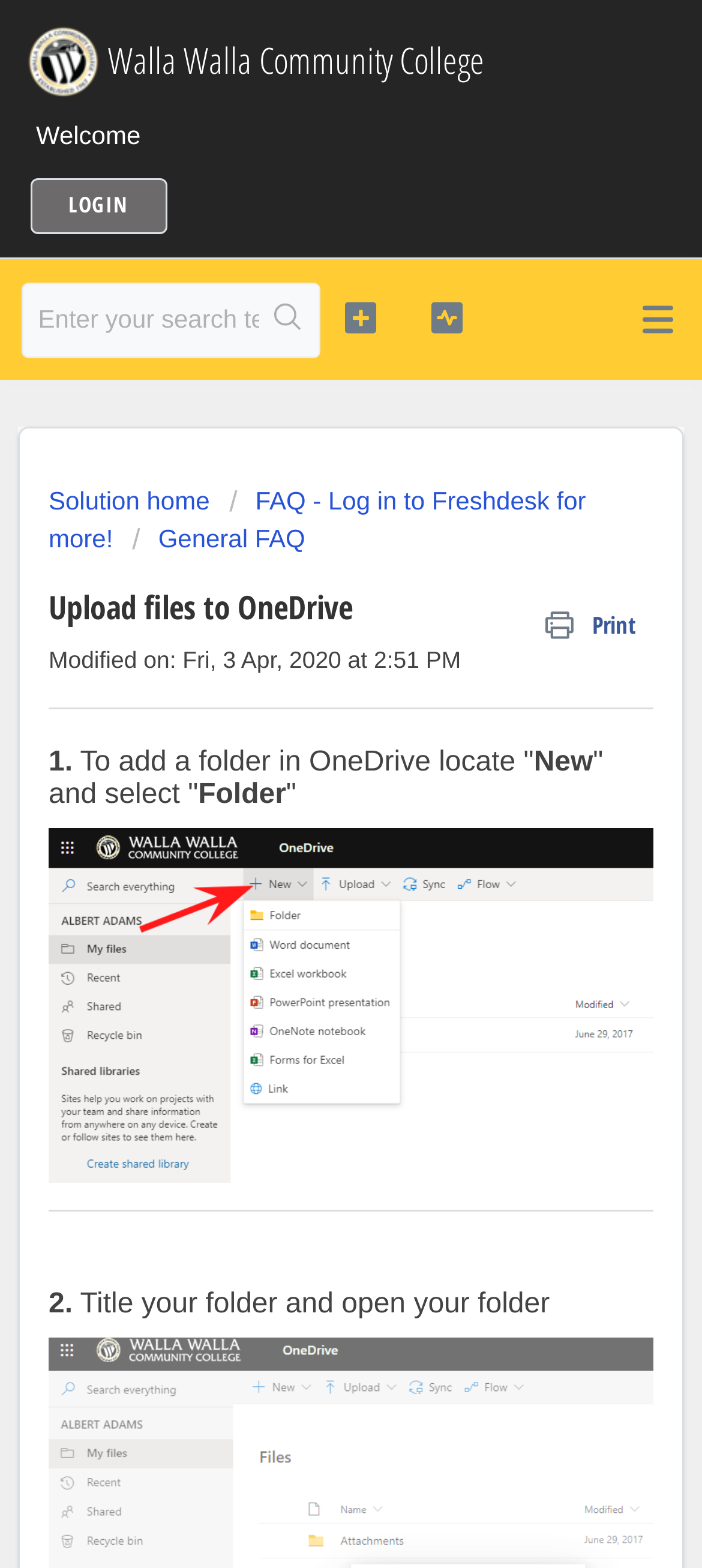Kindly determine the bounding box coordinates for the clickable area to achieve the given instruction: "Click the Arrow pointing to menu 'New'".

[0.069, 0.528, 0.931, 0.754]